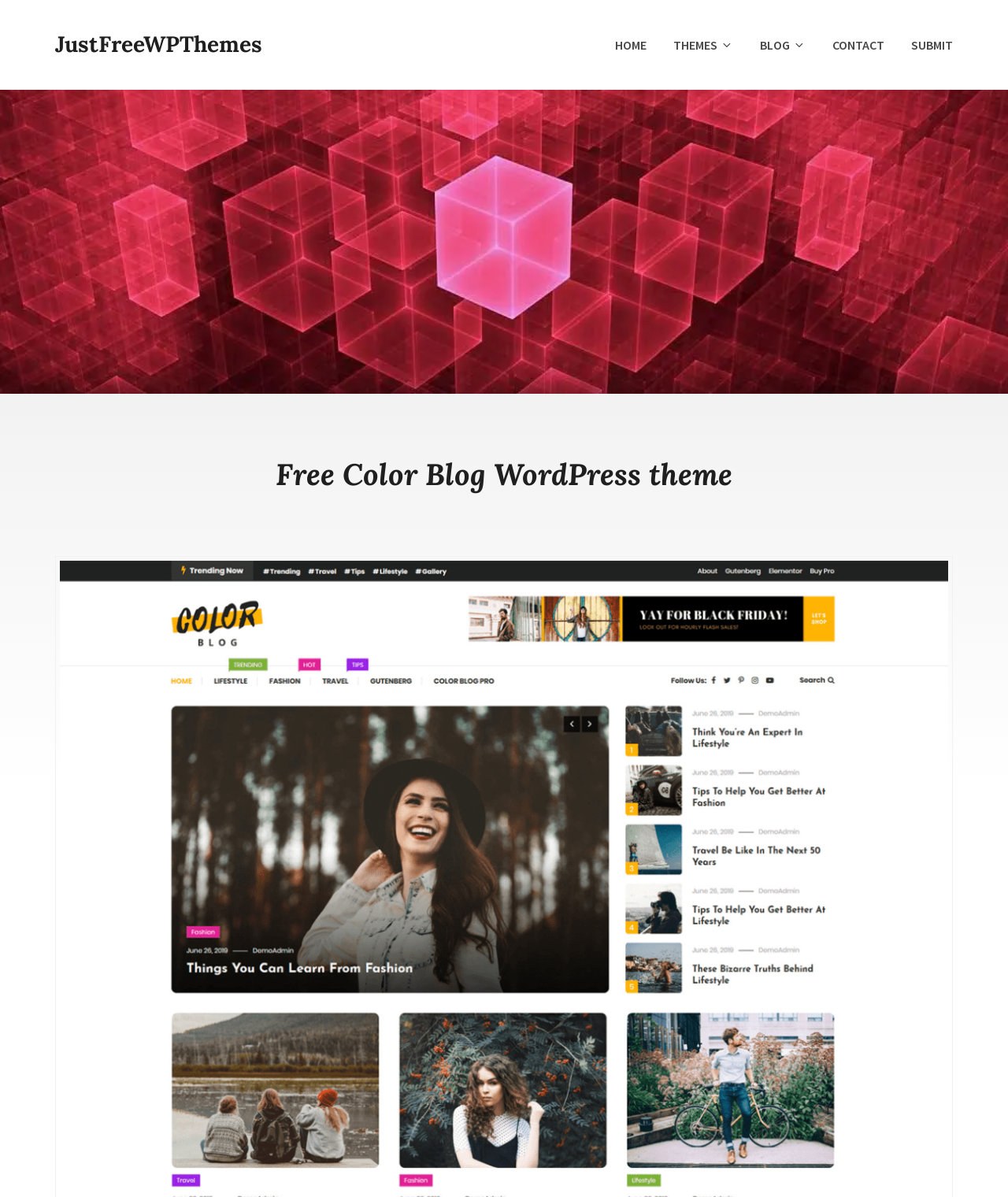Where is the 'SUBMIT' link located?
Provide a detailed answer to the question, using the image to inform your response.

I determined the location of the 'SUBMIT' link by comparing its bounding box coordinates with those of other link elements within the navigation element labeled 'Primary Menu', and found that it has the largest x2 value, indicating that it is located at the rightmost position.